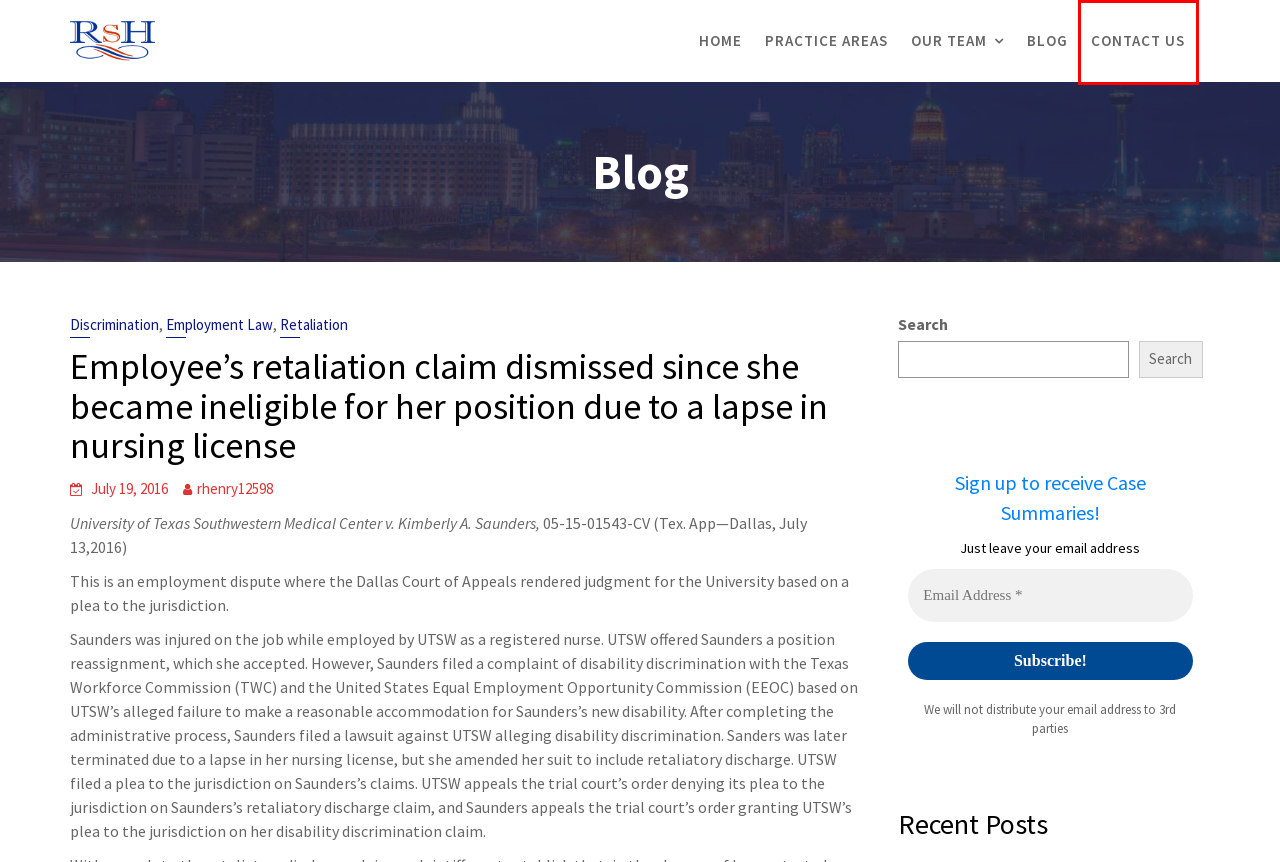You have a screenshot of a webpage with a red bounding box around an element. Choose the best matching webpage description that would appear after clicking the highlighted element. Here are the candidates:
A. Our Team – The Law Offices of Ryan Henry
B. Discrimination – The Law Offices of Ryan Henry
C. The Law Offices of Ryan Henry – Municipal Lawyers
D. Practice Areas – The Law Offices of Ryan Henry
E. Employment Law – The Law Offices of Ryan Henry
F. Contact Us – The Law Offices of Ryan Henry
G. Retaliation – The Law Offices of Ryan Henry
H. Blog – The Law Offices of Ryan Henry

F